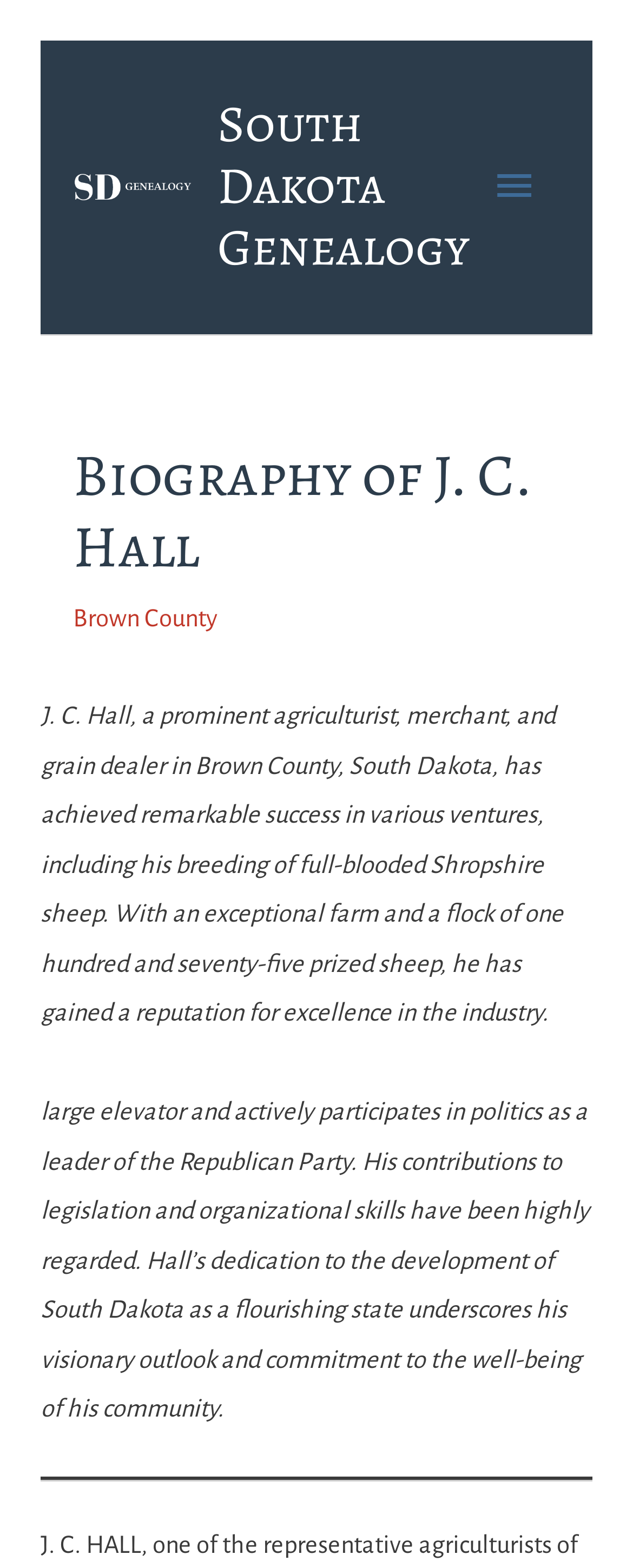What is J. C. Hall's role in politics?
Answer briefly with a single word or phrase based on the image.

Leader of the Republican Party